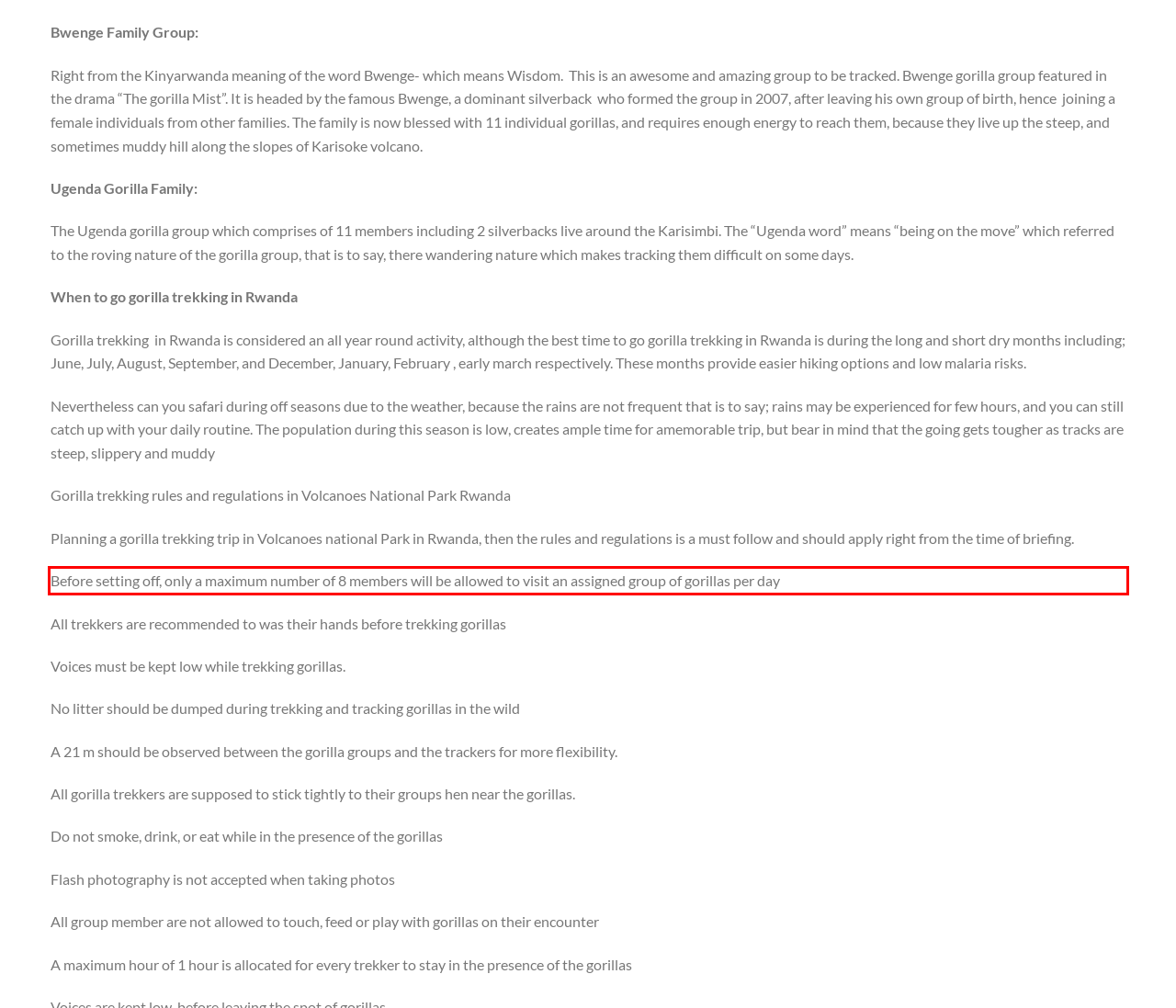Look at the webpage screenshot and recognize the text inside the red bounding box.

Before setting off, only a maximum number of 8 members will be allowed to visit an assigned group of gorillas per day